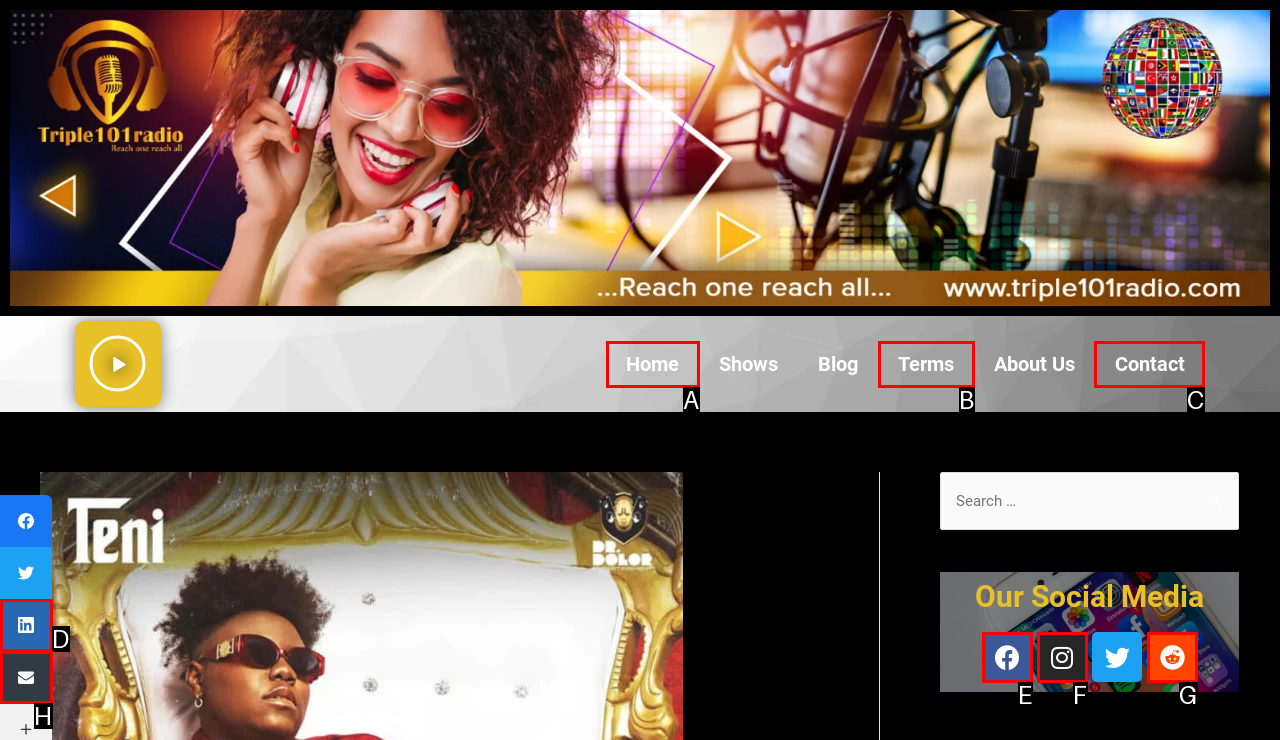Select the letter of the UI element you need to click on to fulfill this task: Click on WHO WE ARE. Write down the letter only.

None